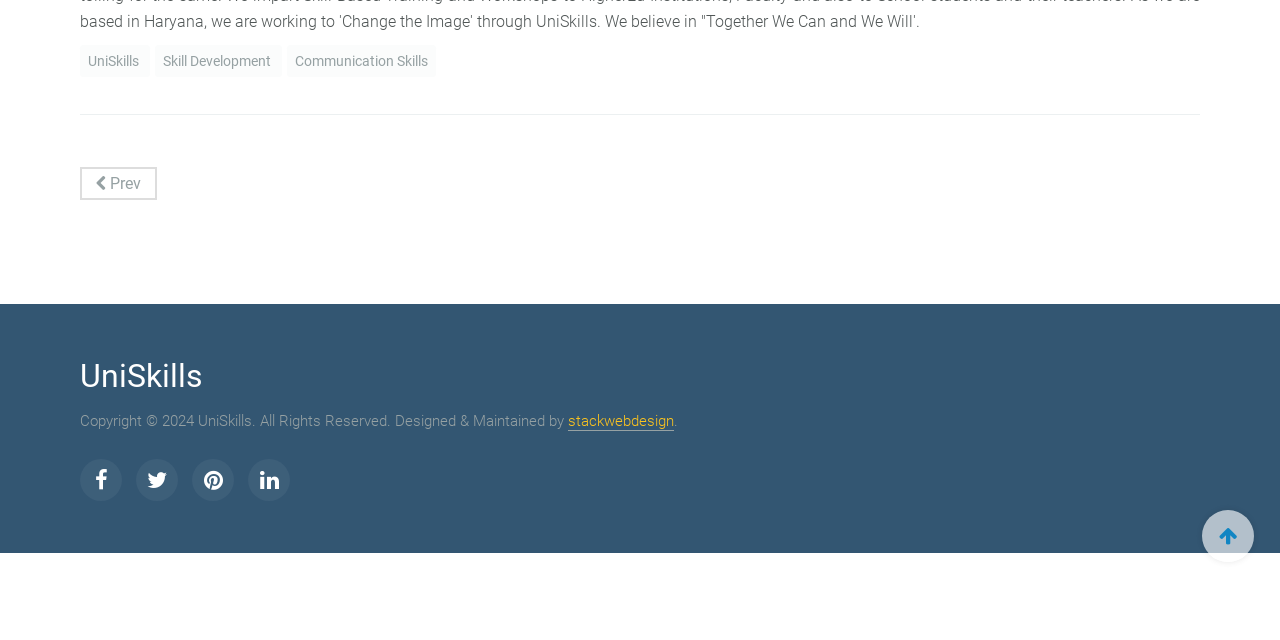From the element description: "Pets and Animals", extract the bounding box coordinates of the UI element. The coordinates should be expressed as four float numbers between 0 and 1, in the order [left, top, right, bottom].

None